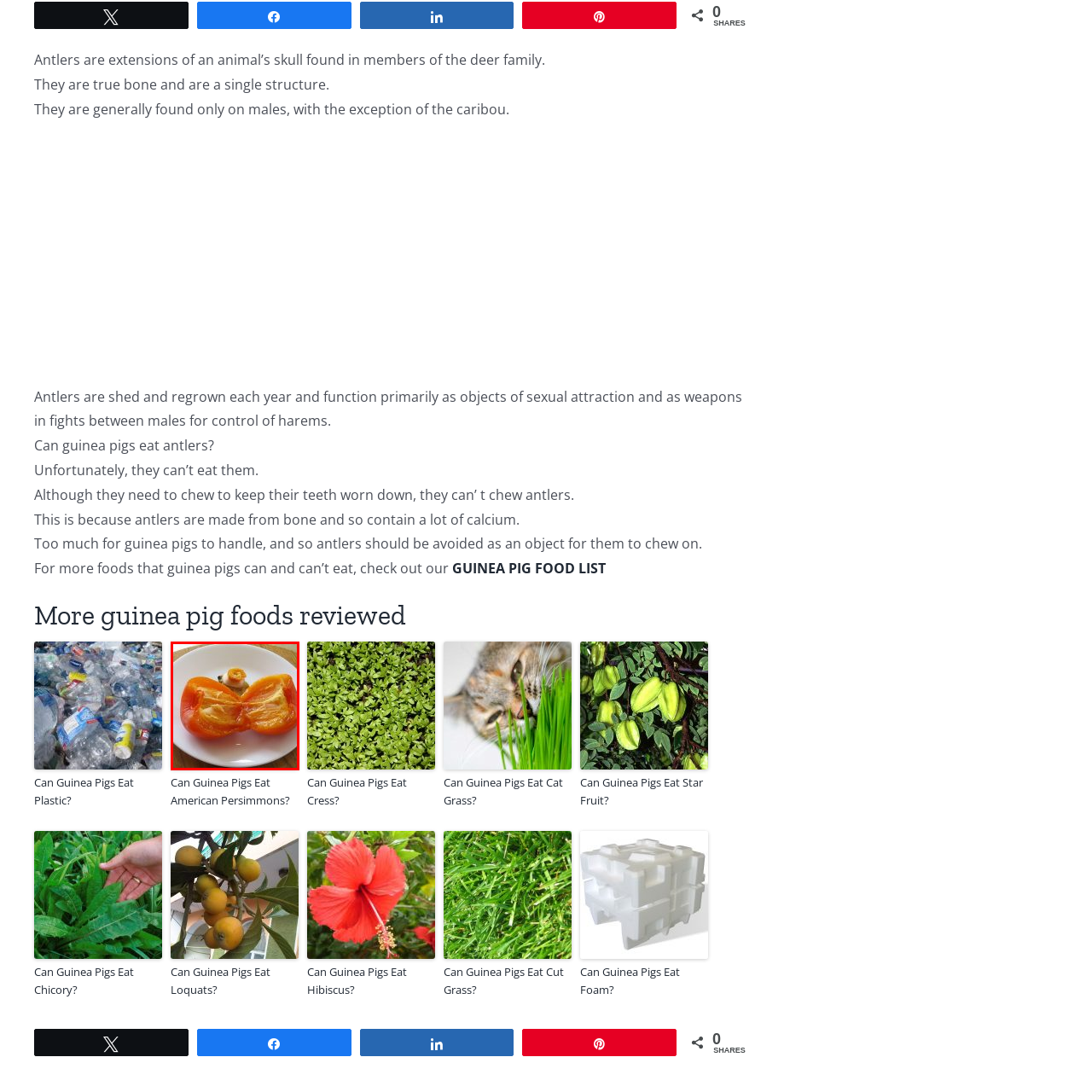Give a detailed caption for the image that is encased within the red bounding box.

The image features a halved orange bell pepper, showcasing its vibrant color and textured interior. The pepper sits on a circular white plate, emphasizing its fresh appearance. Interestingly, a small slice of the pepper is rolled up and placed in the center of the plate, creating a visually appealing display reminiscent of a butterfly's spread wings. This delightful presentation not only highlights the pepper's juicy flesh and seeds but also invites viewers to explore culinary possibilities, particularly in the context of the question about guinea pigs and their diet, which includes considerations for various fruits and vegetables.